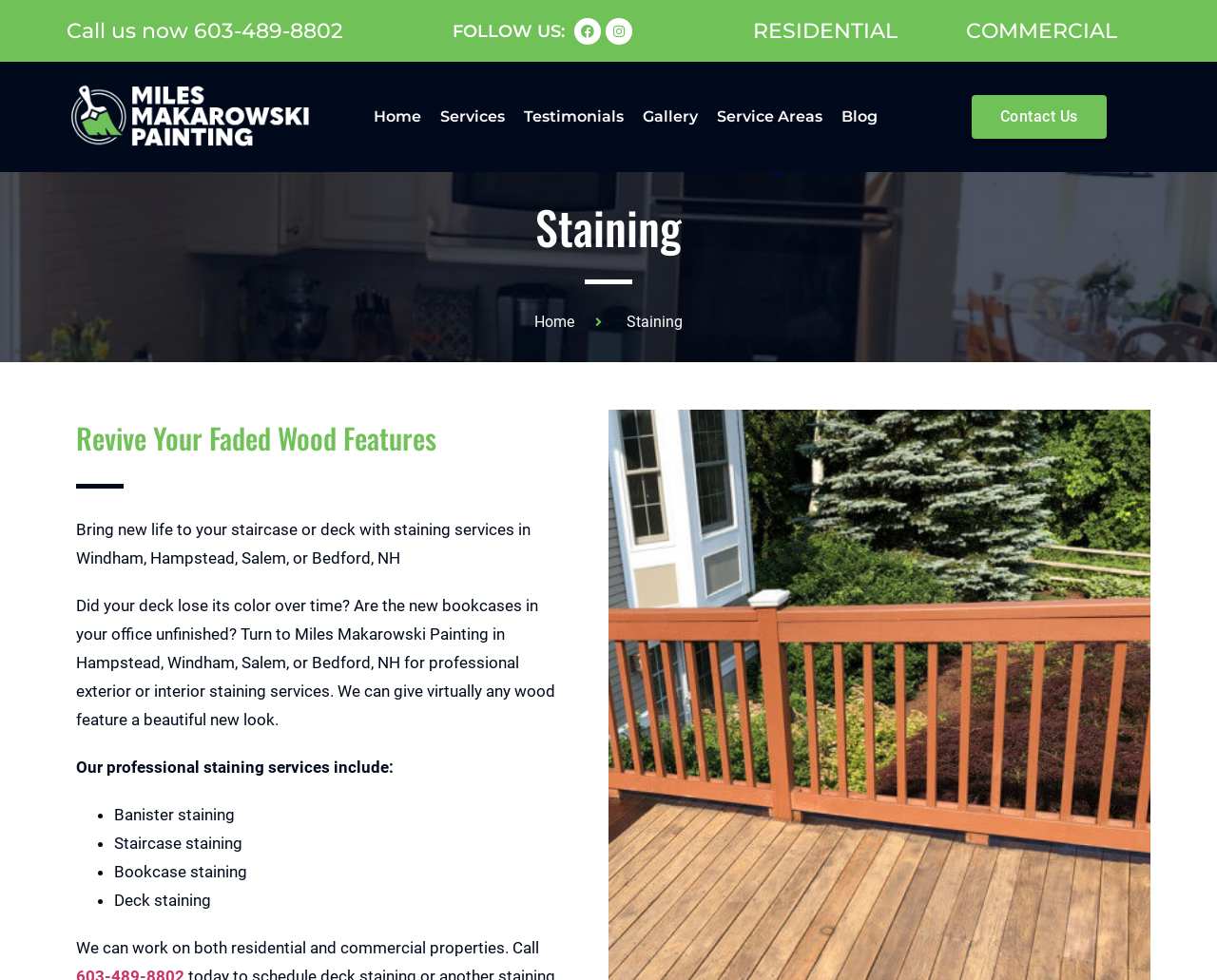Locate the bounding box coordinates of the clickable region to complete the following instruction: "View residential services."

[0.619, 0.018, 0.737, 0.045]